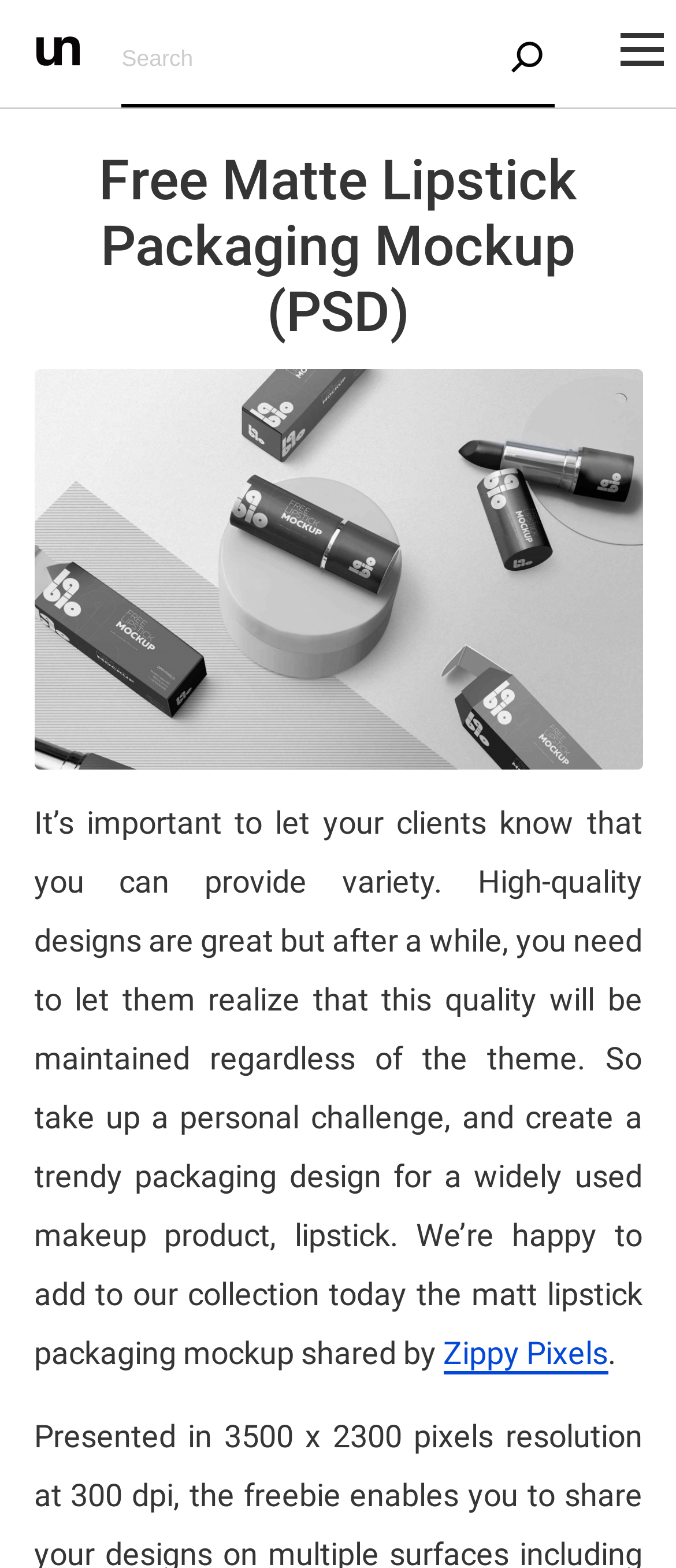What is the format of the packaging mockup?
Please ensure your answer is as detailed and informative as possible.

The root element of the webpage is labeled as 'Free Matte Lipstick Packaging Mockup (PSD)', indicating that the packaging mockup is in PSD format.